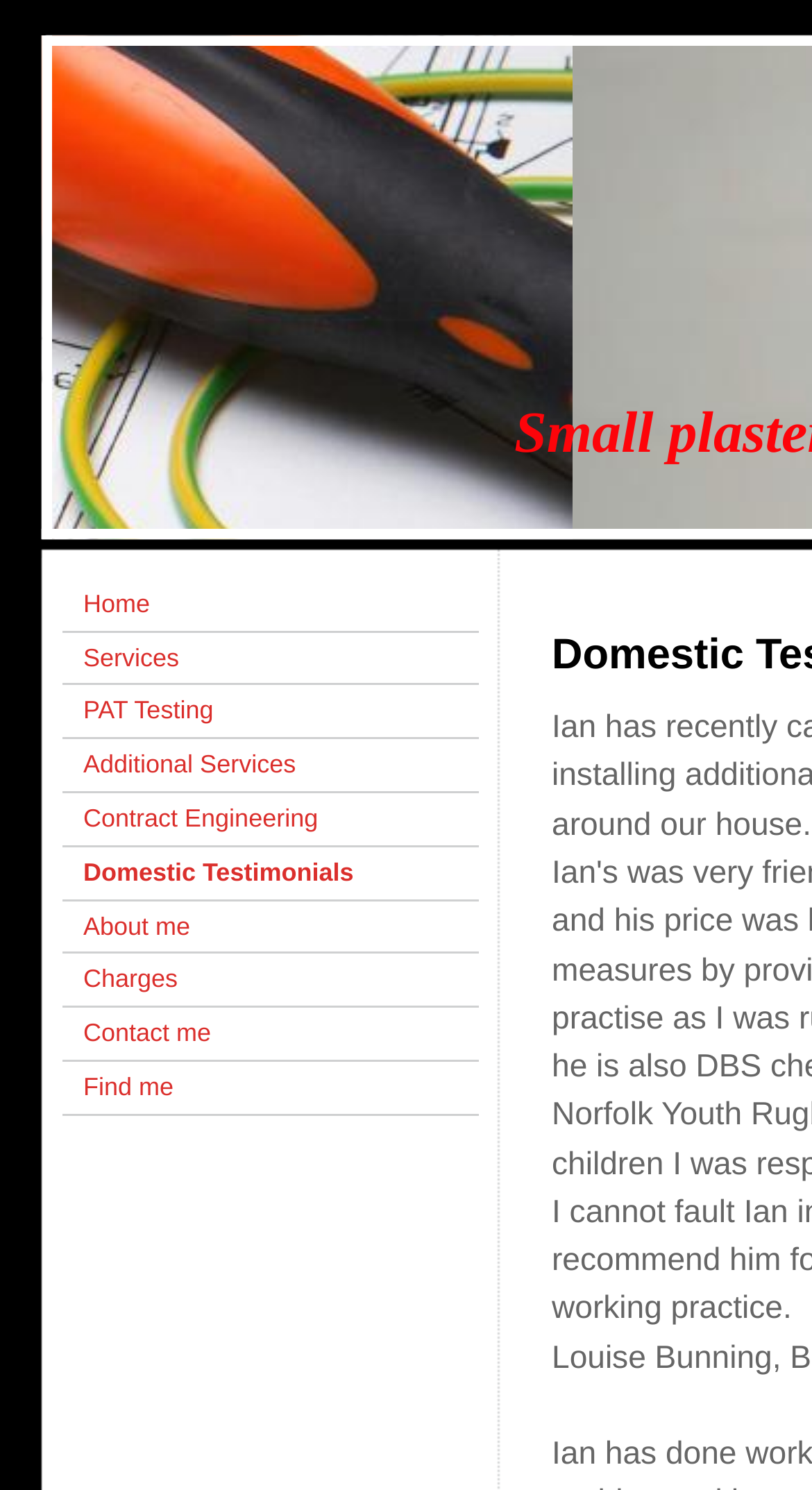What is the last link in the navigation menu?
Answer the question with a single word or phrase by looking at the picture.

Find me